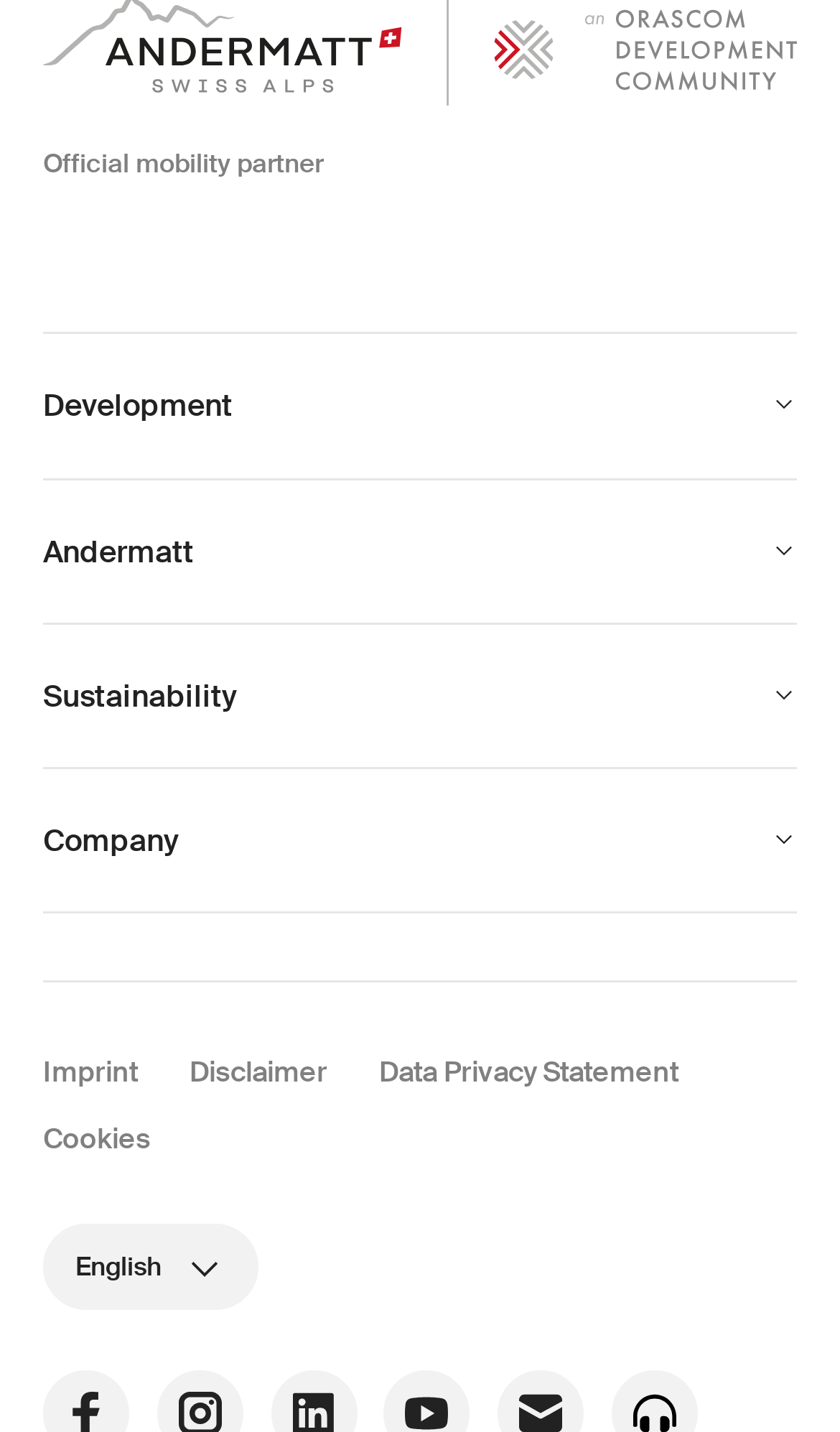Determine the bounding box coordinates for the area that should be clicked to carry out the following instruction: "Expand Andermatt button".

[0.051, 0.335, 0.949, 0.434]